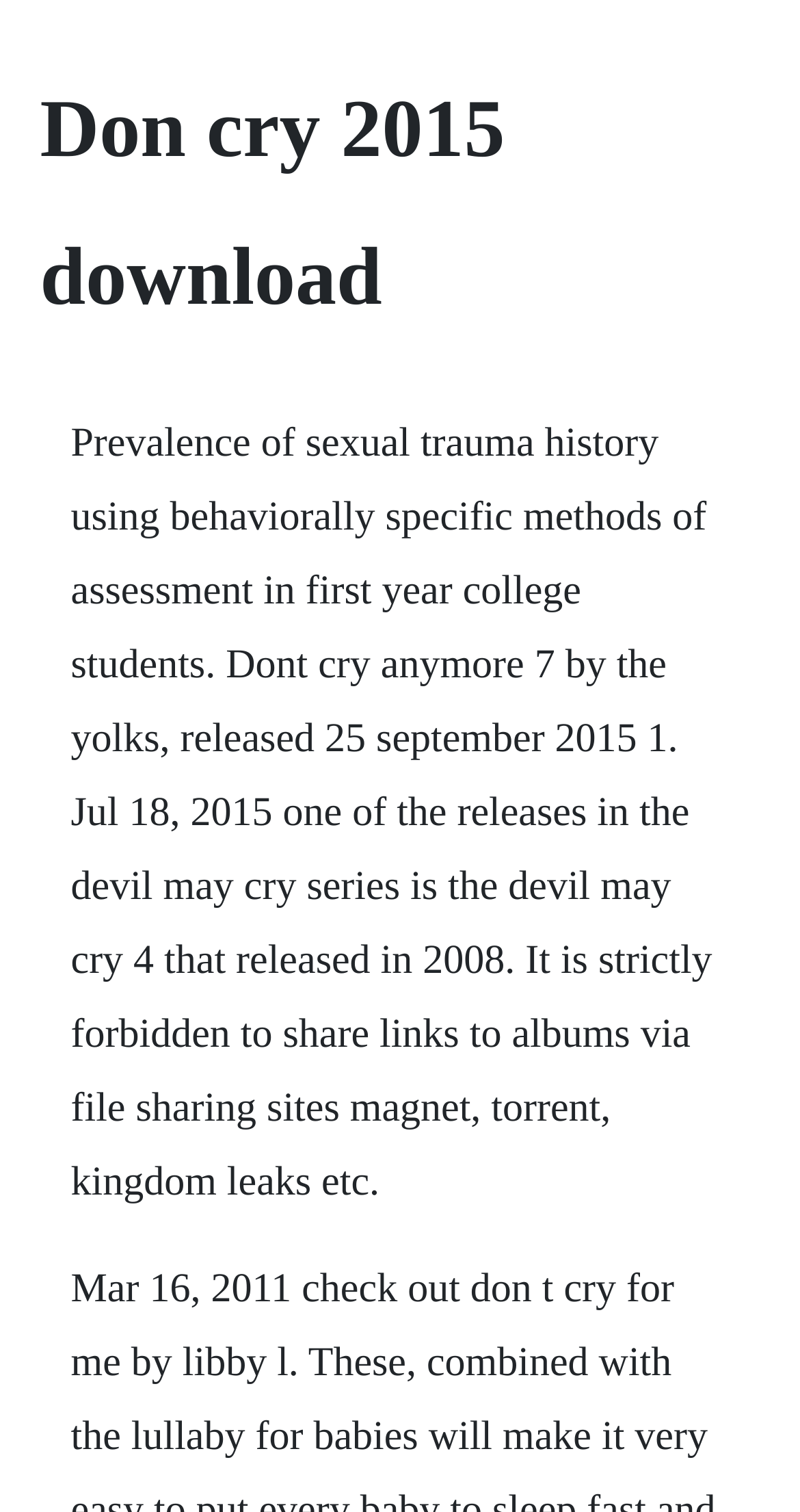Identify the webpage's primary heading and generate its text.

Don cry 2015 download